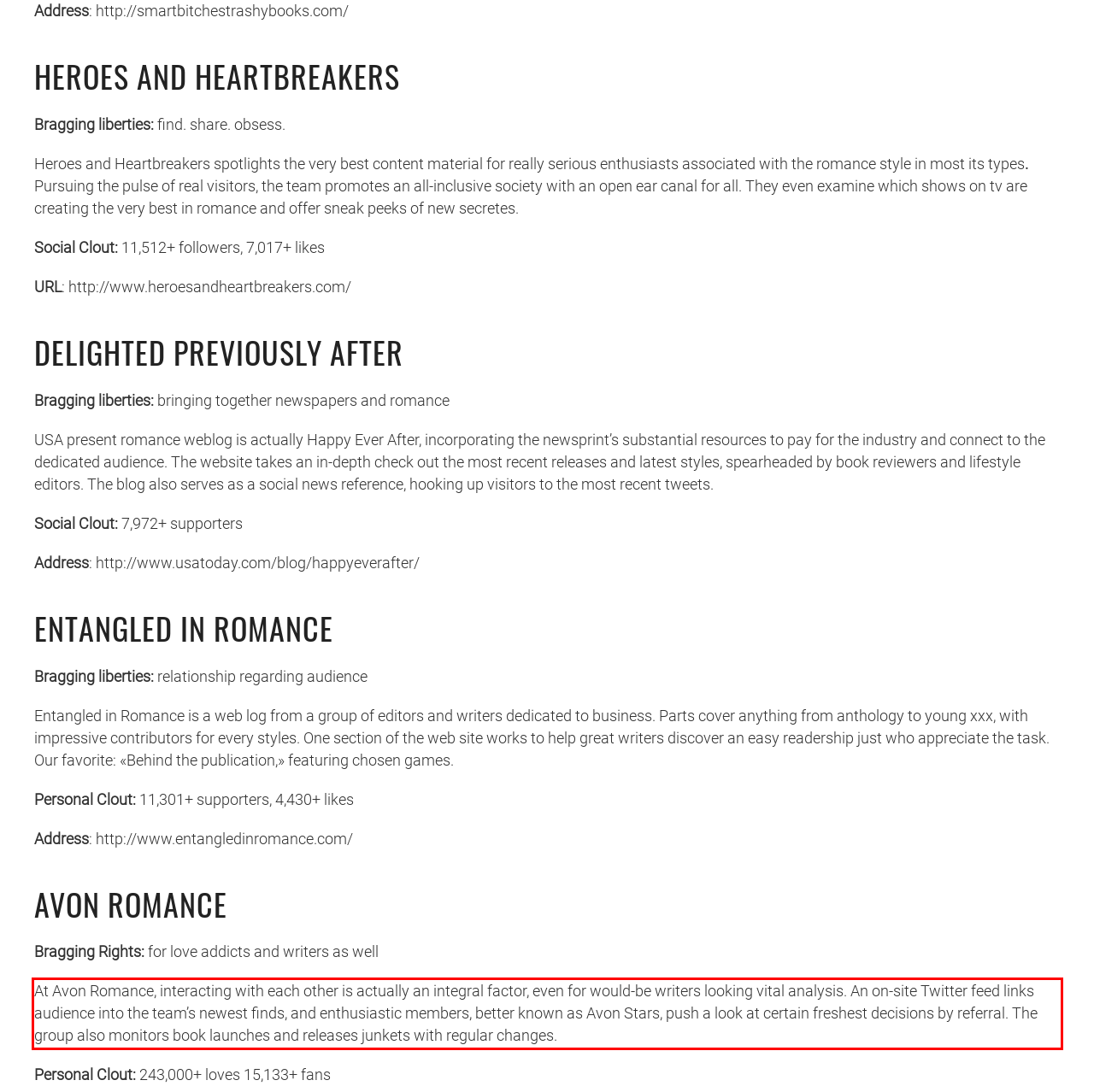Review the webpage screenshot provided, and perform OCR to extract the text from the red bounding box.

At Avon Romance, interacting with each other is actually an integral factor, even for would-be writers looking vital analysis. An on-site Twitter feed links audience into the team’s newest finds, and enthusiastic members, better known as Avon Stars, push a look at certain freshest decisions by referral. The group also monitors book launches and releases junkets with regular changes.